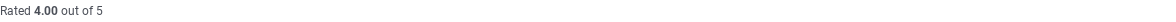Answer the question below with a single word or a brief phrase: 
What is the purpose of visually emphasizing the rating?

Aids in consumer decision-making